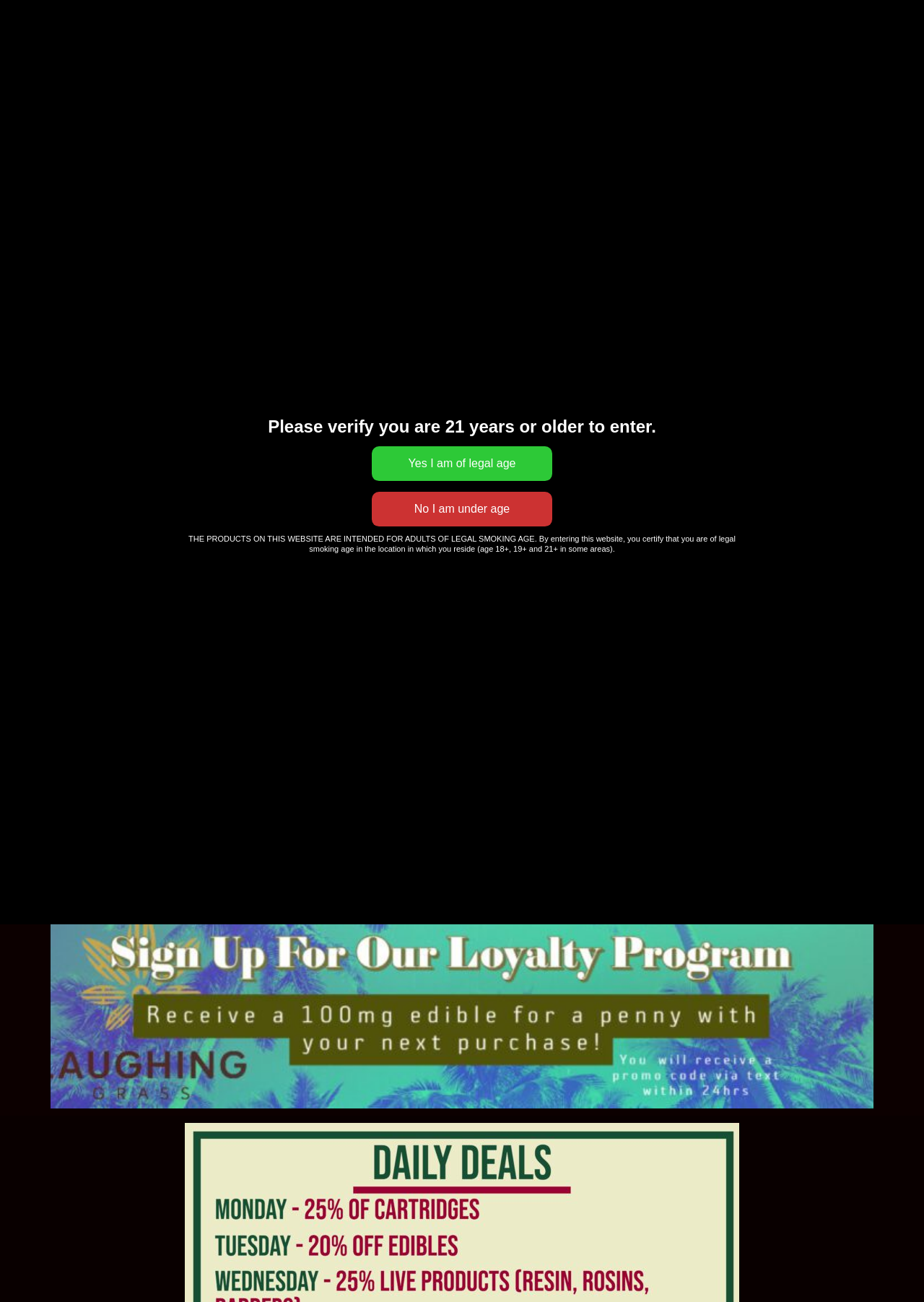Determine the coordinates of the bounding box for the clickable area needed to execute this instruction: "Click the Home link".

None